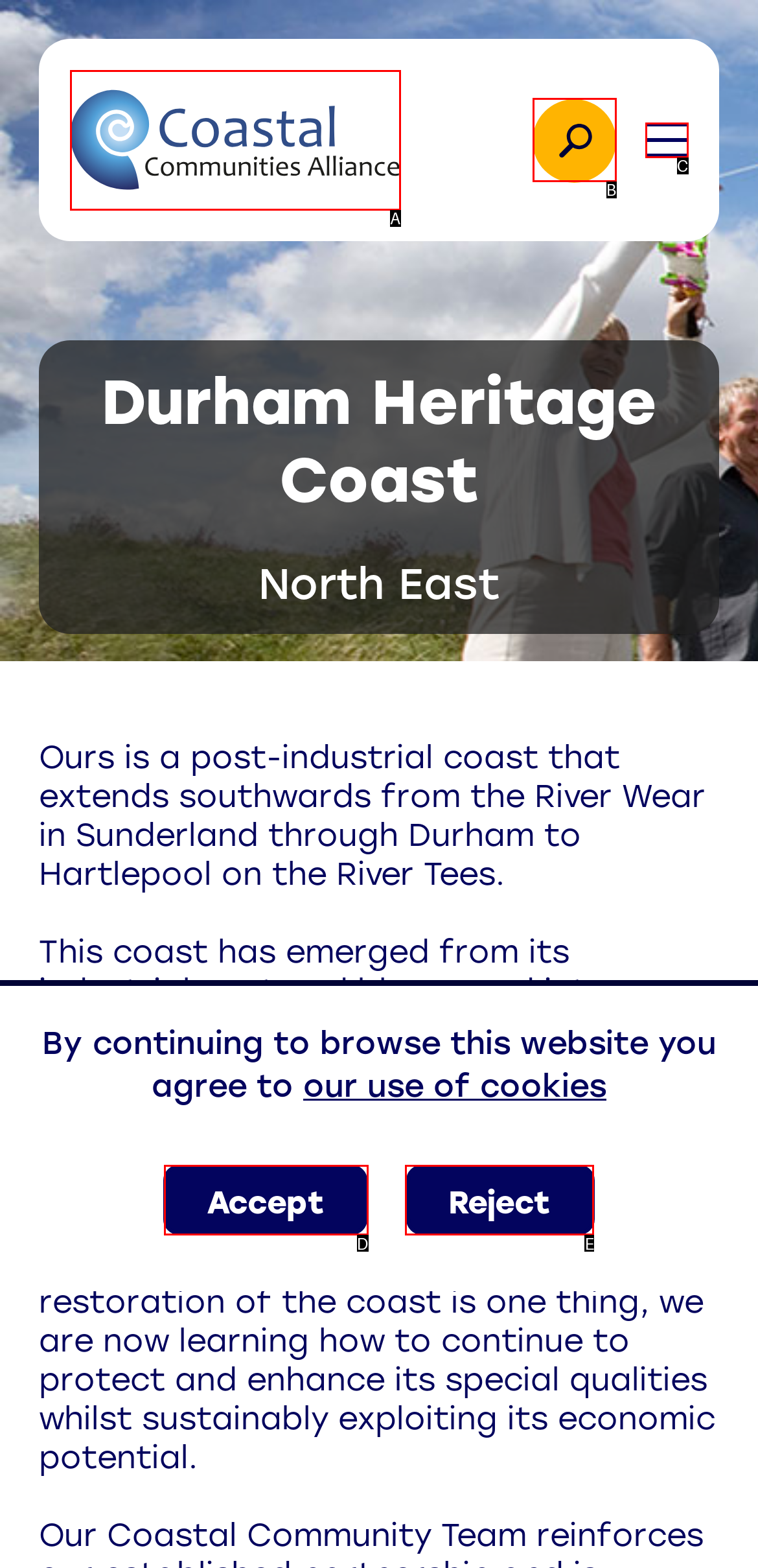From the given choices, determine which HTML element aligns with the description: parent_node: Menu aria-label="Search" Respond with the letter of the appropriate option.

B